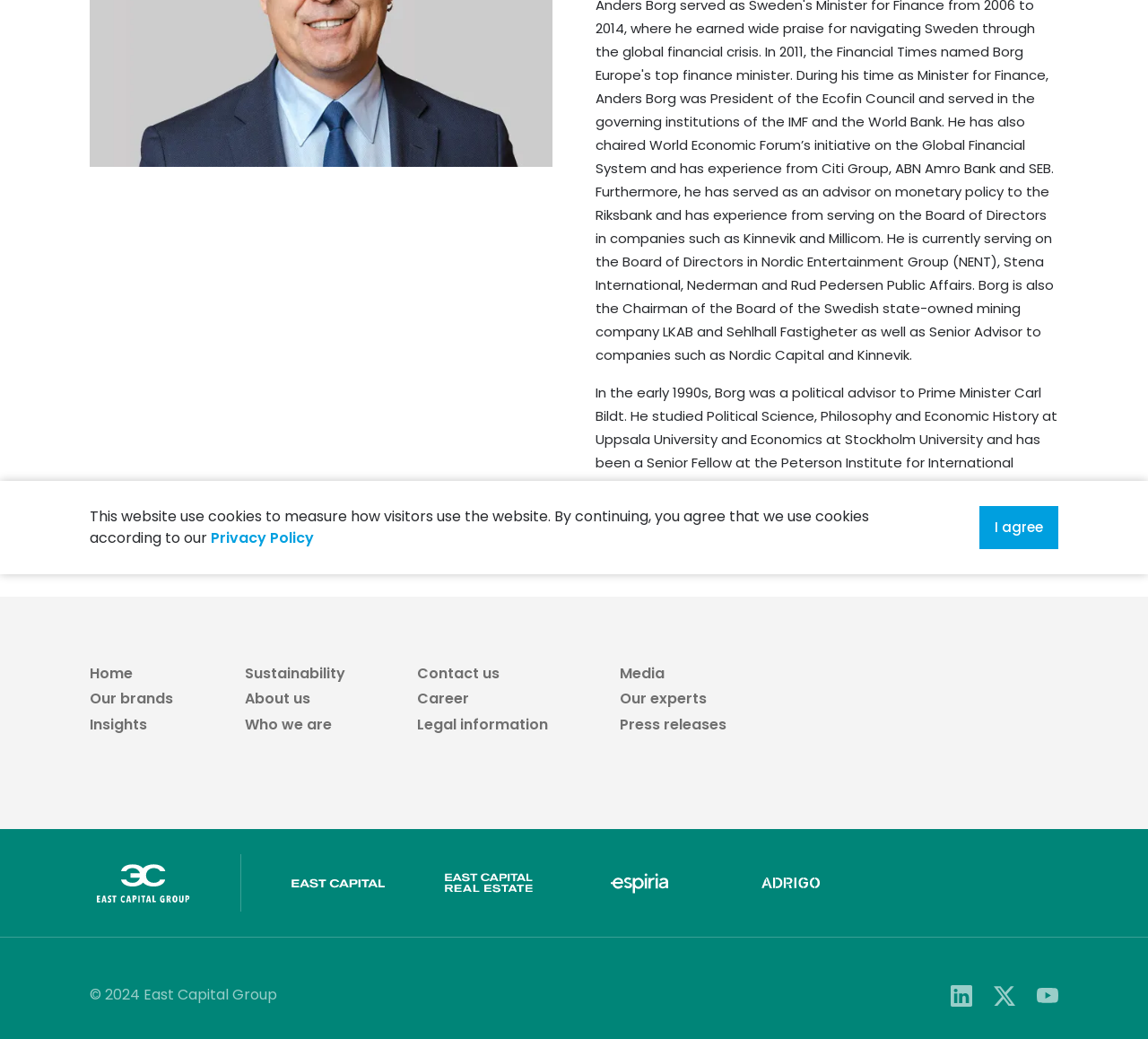Determine the bounding box coordinates of the UI element described by: "here".

None